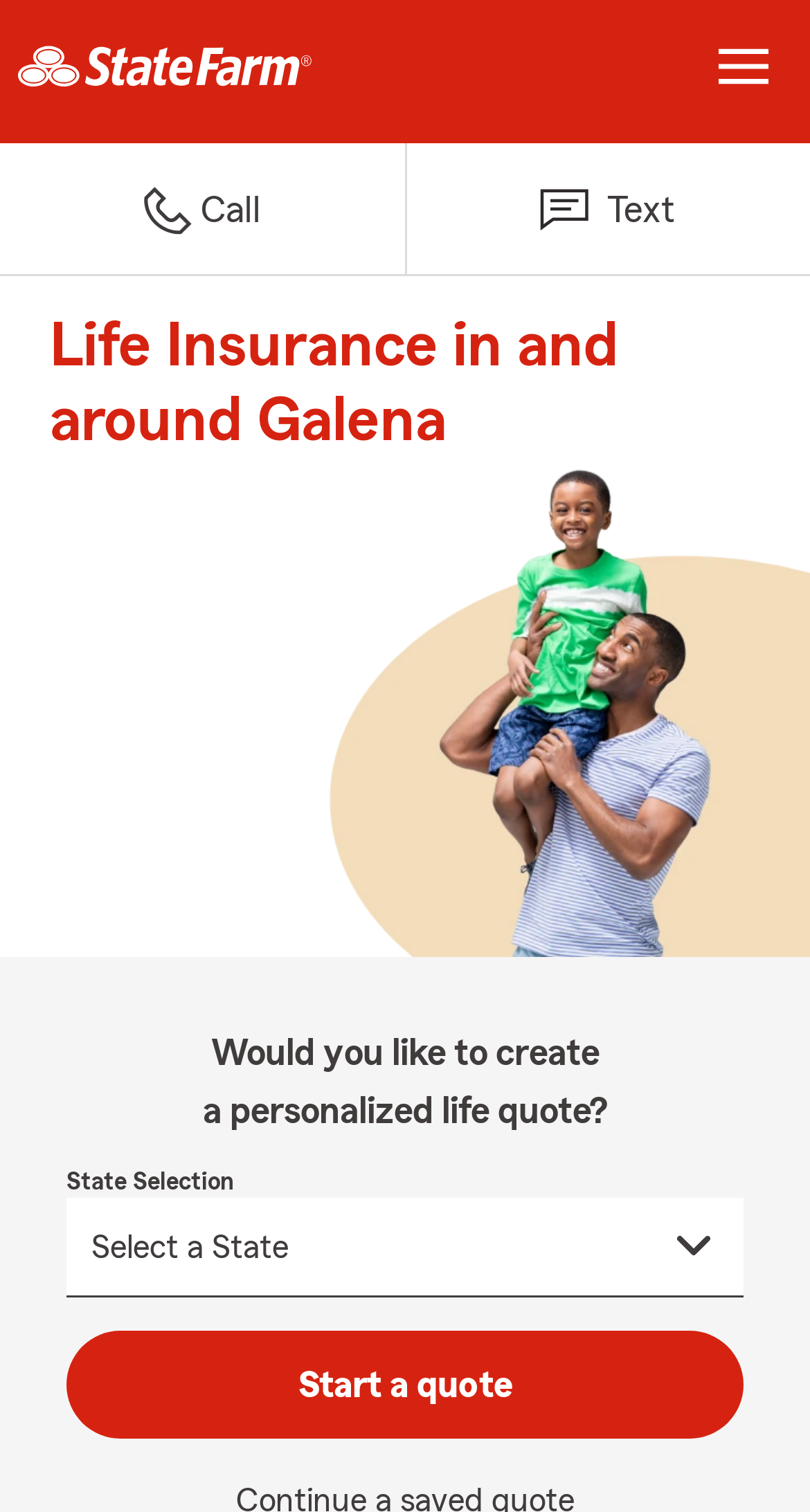Give a one-word or one-phrase response to the question: 
What is the alternative to calling the agent?

Text